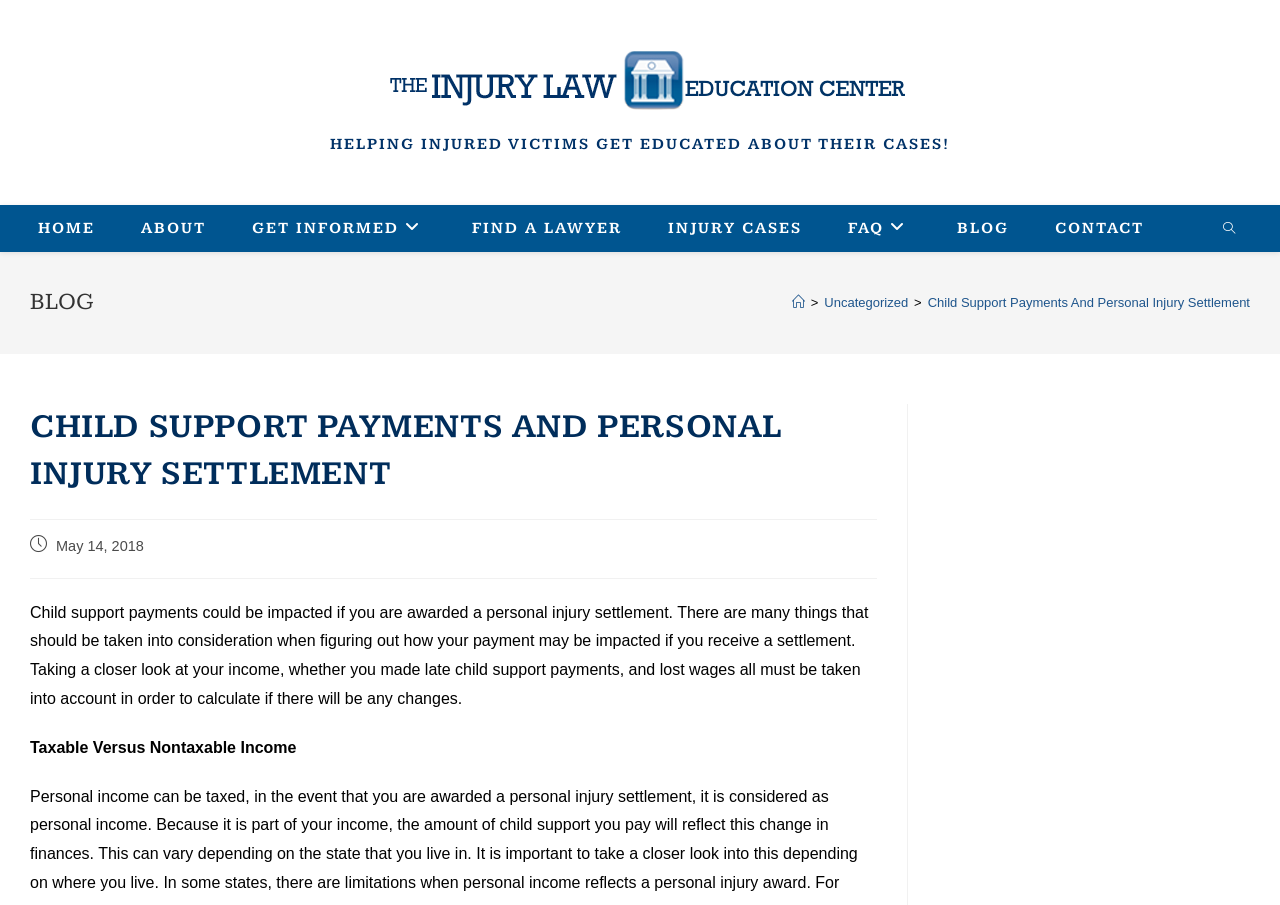What is the purpose of this webpage?
Based on the visual details in the image, please answer the question thoroughly.

Based on the webpage content, it appears that the purpose of this webpage is to provide information and guidance on how personal injury settlements can impact child support payments. The webpage discusses various factors that should be considered when determining how a settlement may affect child support payments.